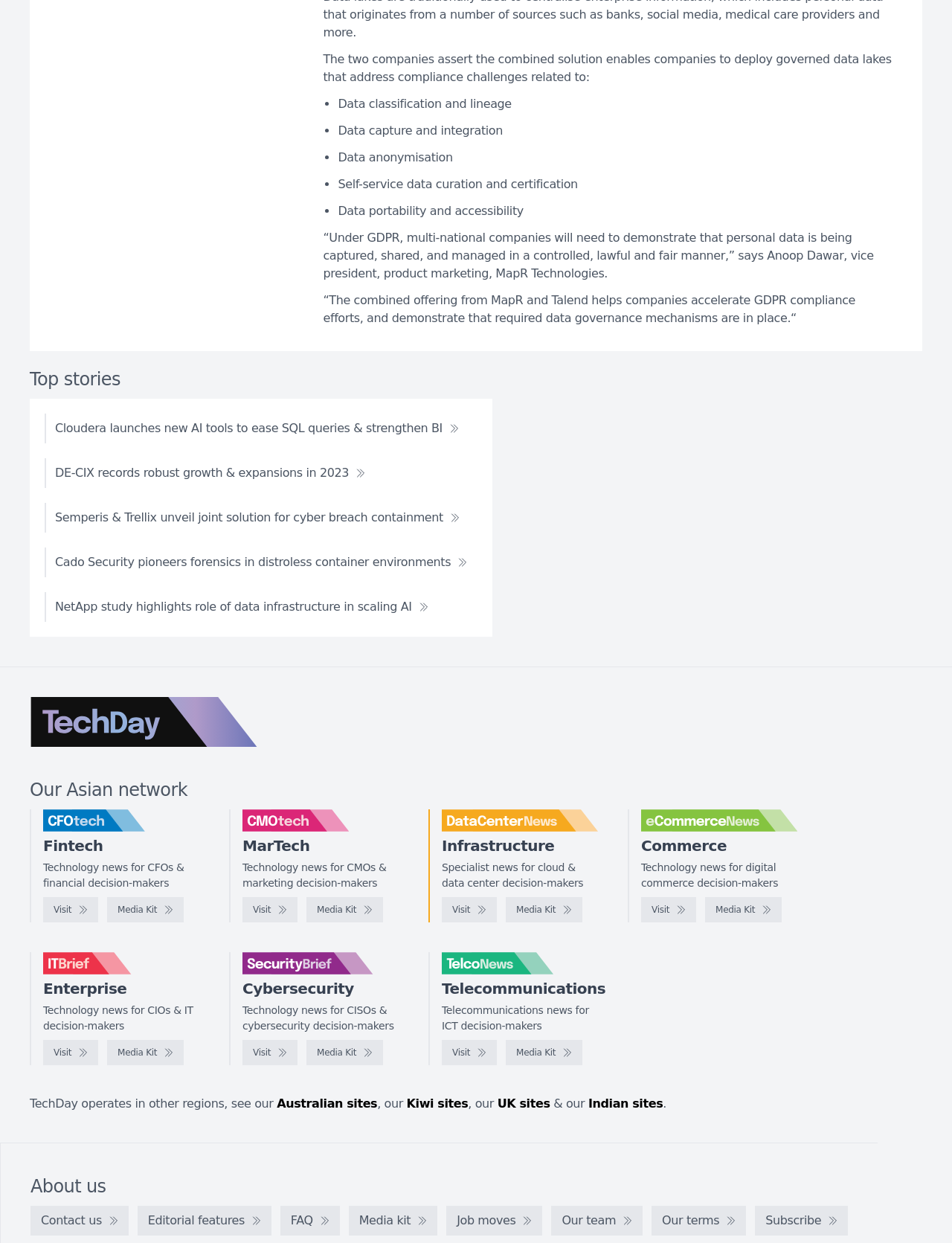Give a short answer using one word or phrase for the question:
What companies are mentioned in the article?

MapR and Talend